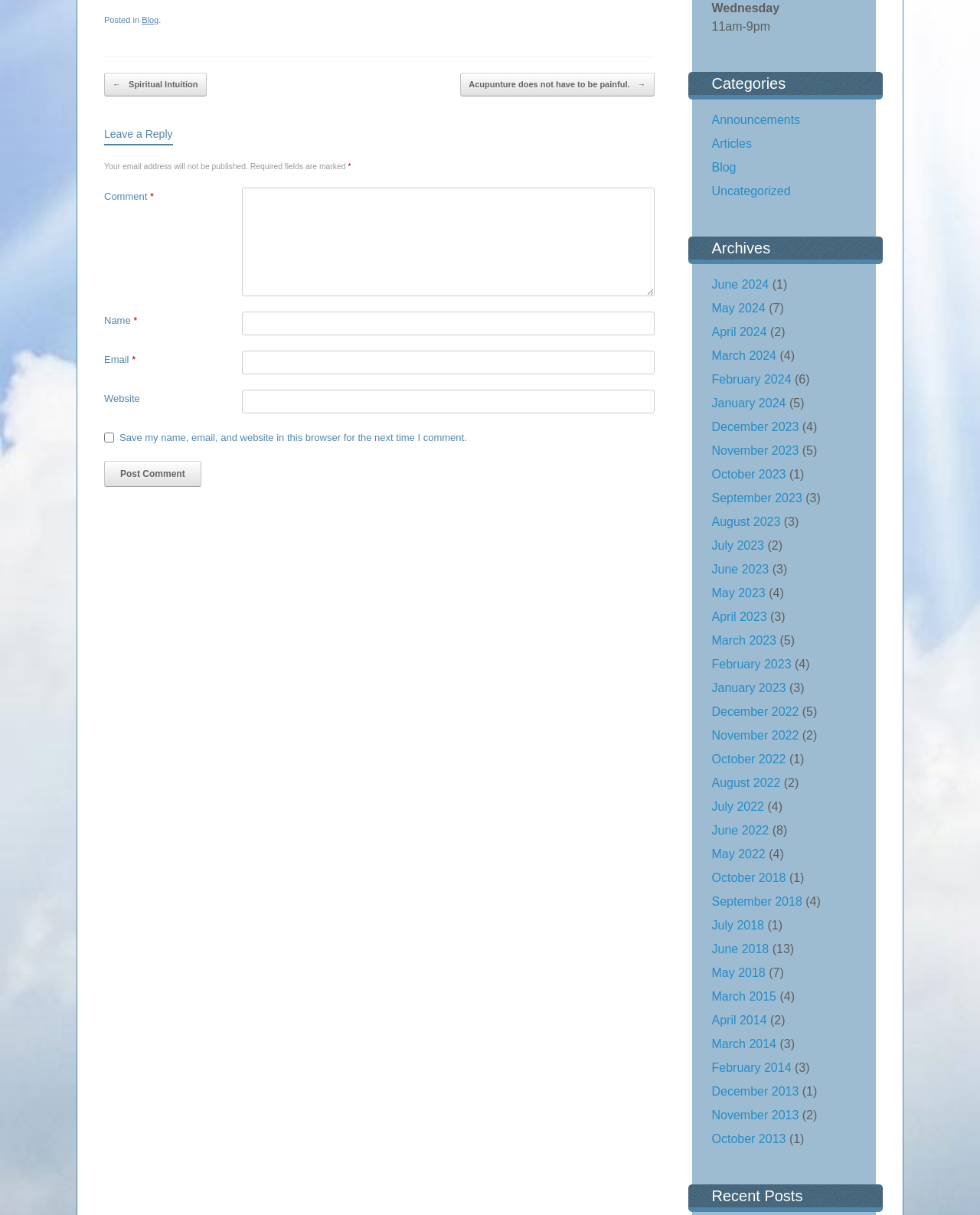What is the purpose of the checkbox 'Save my name, email, and website in this browser for the next time I comment'?
Answer the question in as much detail as possible.

The checkbox is located below the comment form and allows users to save their name, email, and website information in the browser, so that they do not have to re-enter it the next time they want to leave a comment.